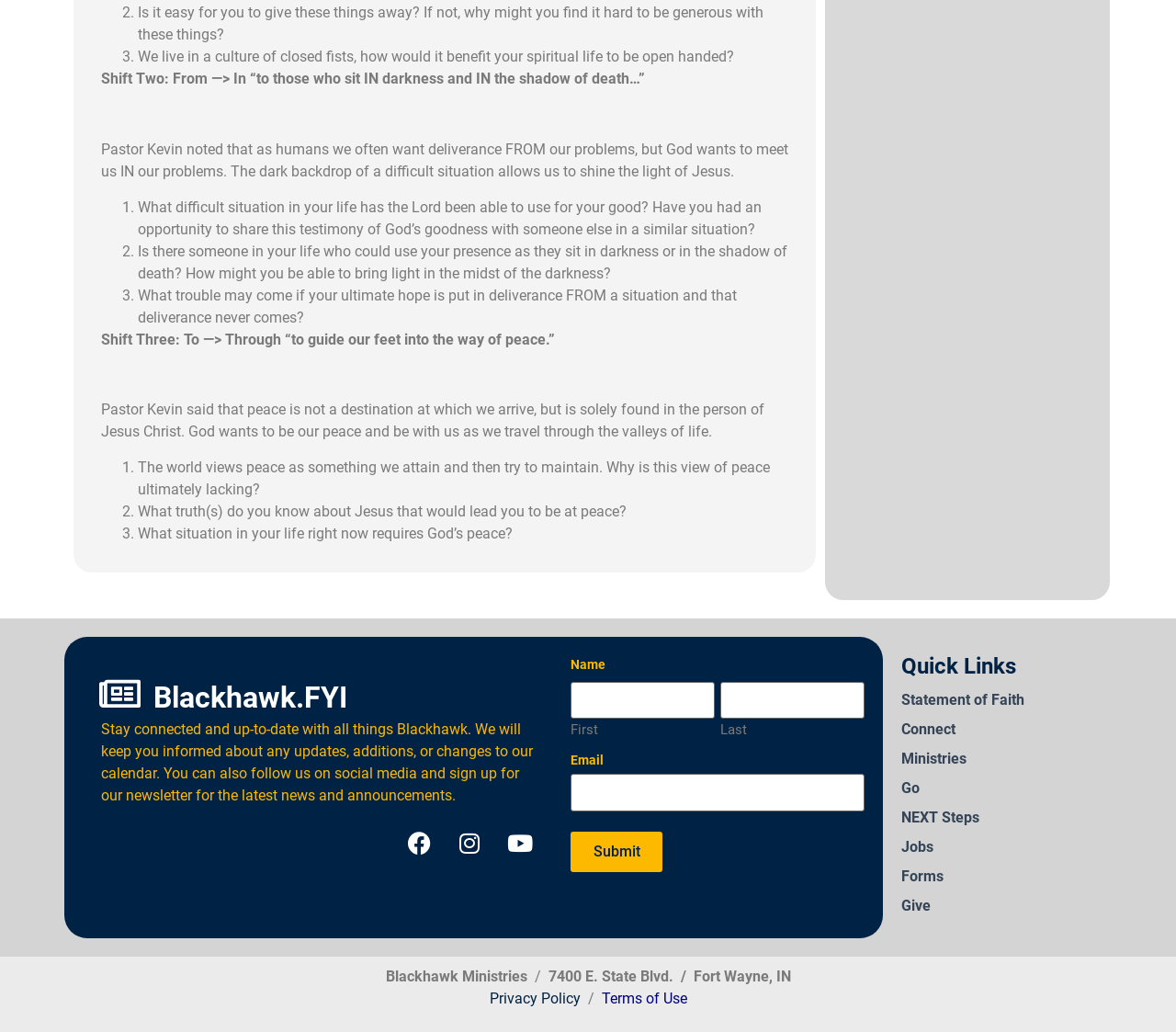Please specify the bounding box coordinates of the clickable region to carry out the following instruction: "Click the 'Submit' button". The coordinates should be four float numbers between 0 and 1, in the format [left, top, right, bottom].

[0.486, 0.806, 0.564, 0.845]